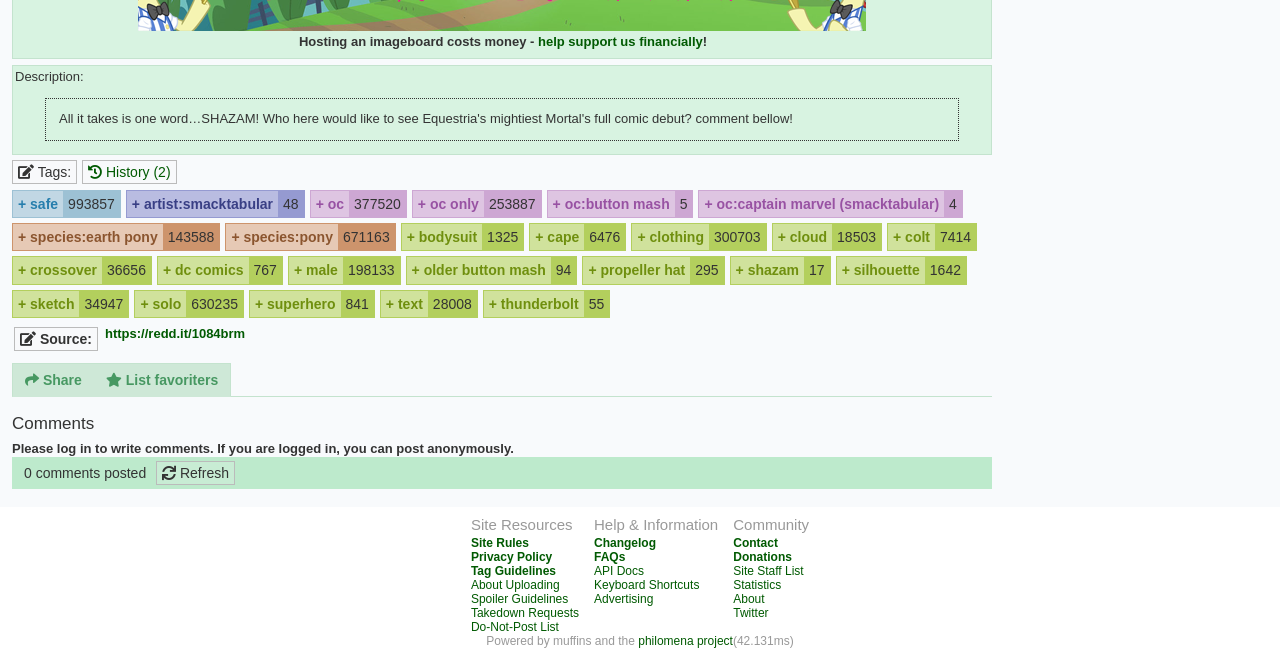Find the bounding box coordinates for the UI element whose description is: "older button mash". The coordinates should be four float numbers between 0 and 1, in the format [left, top, right, bottom].

[0.331, 0.399, 0.426, 0.423]